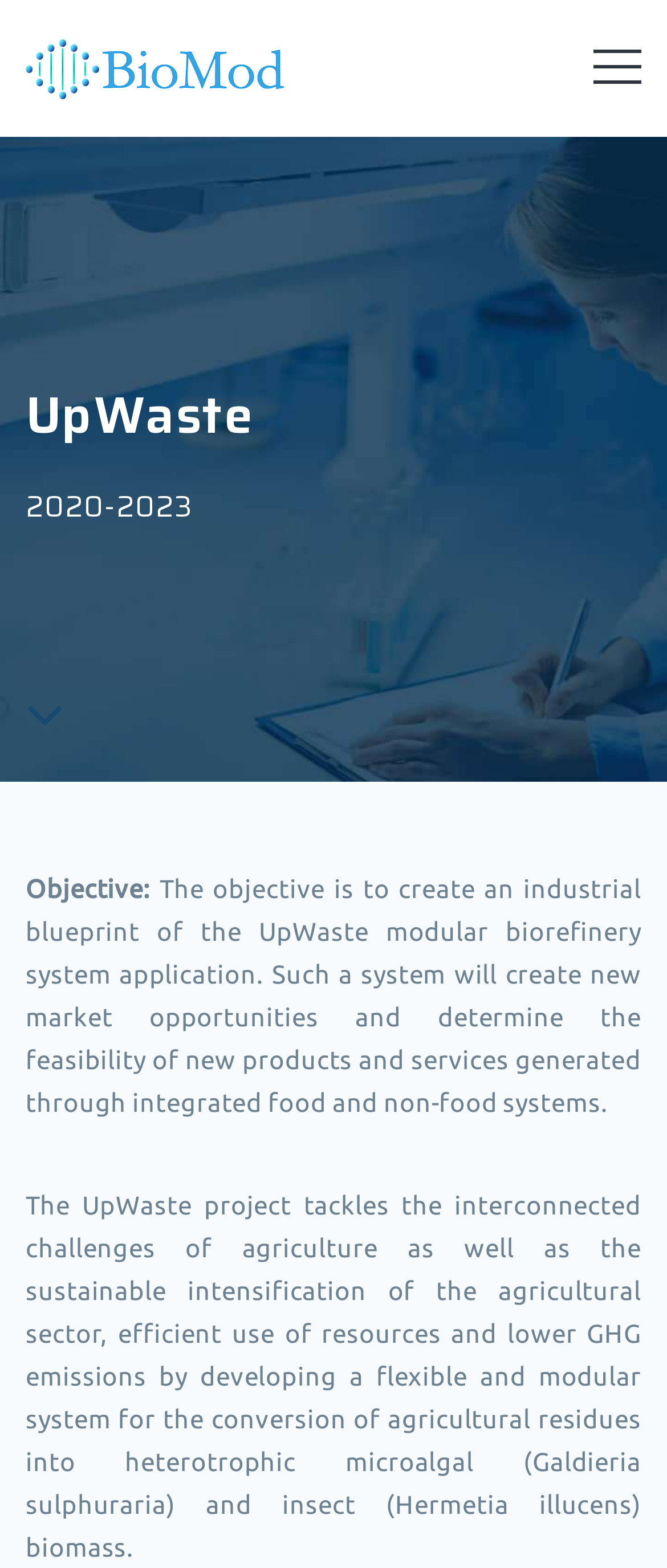What is the objective of the UpWaste project?
From the image, provide a succinct answer in one word or a short phrase.

Create industrial blueprint